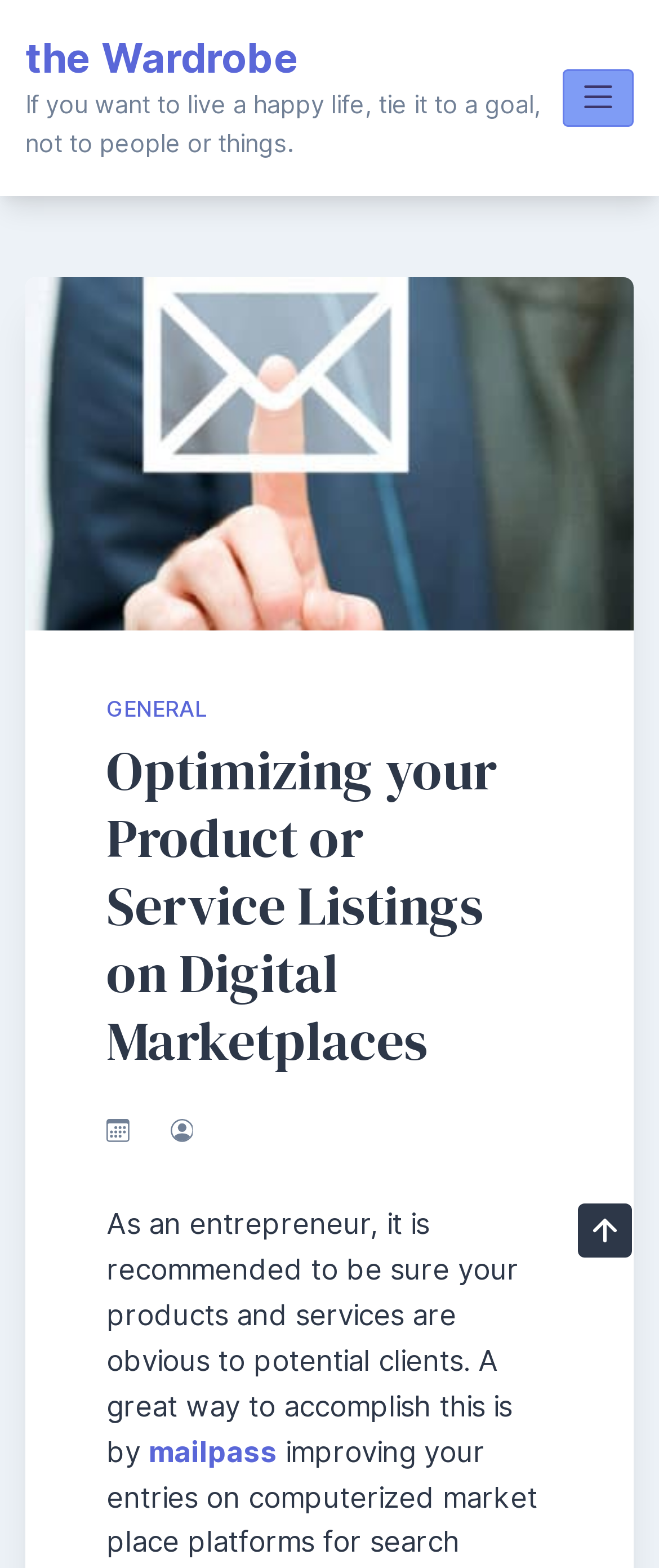Provide an in-depth caption for the webpage.

The webpage is about optimizing product or service listings on digital marketplaces, with a focus on the Wardrobe. At the top-left corner, there is a link to "the Wardrobe". Below it, there is a quote about living a happy life. 

On the top-right corner, there is a button with an image, which expands to a primary menu when clicked. The menu contains a link to "GENERAL" and a header with the title "Optimizing your Product or Service Listings on Digital Marketplaces". Below the title, there are two small images. 

Following the title, there is a paragraph of text that discusses the importance of making products and services visible to potential clients as an entrepreneur. The text also mentions "mailpass". 

At the bottom-right corner, there is a "Go to Top" button with an image, which allows users to navigate back to the top of the page.